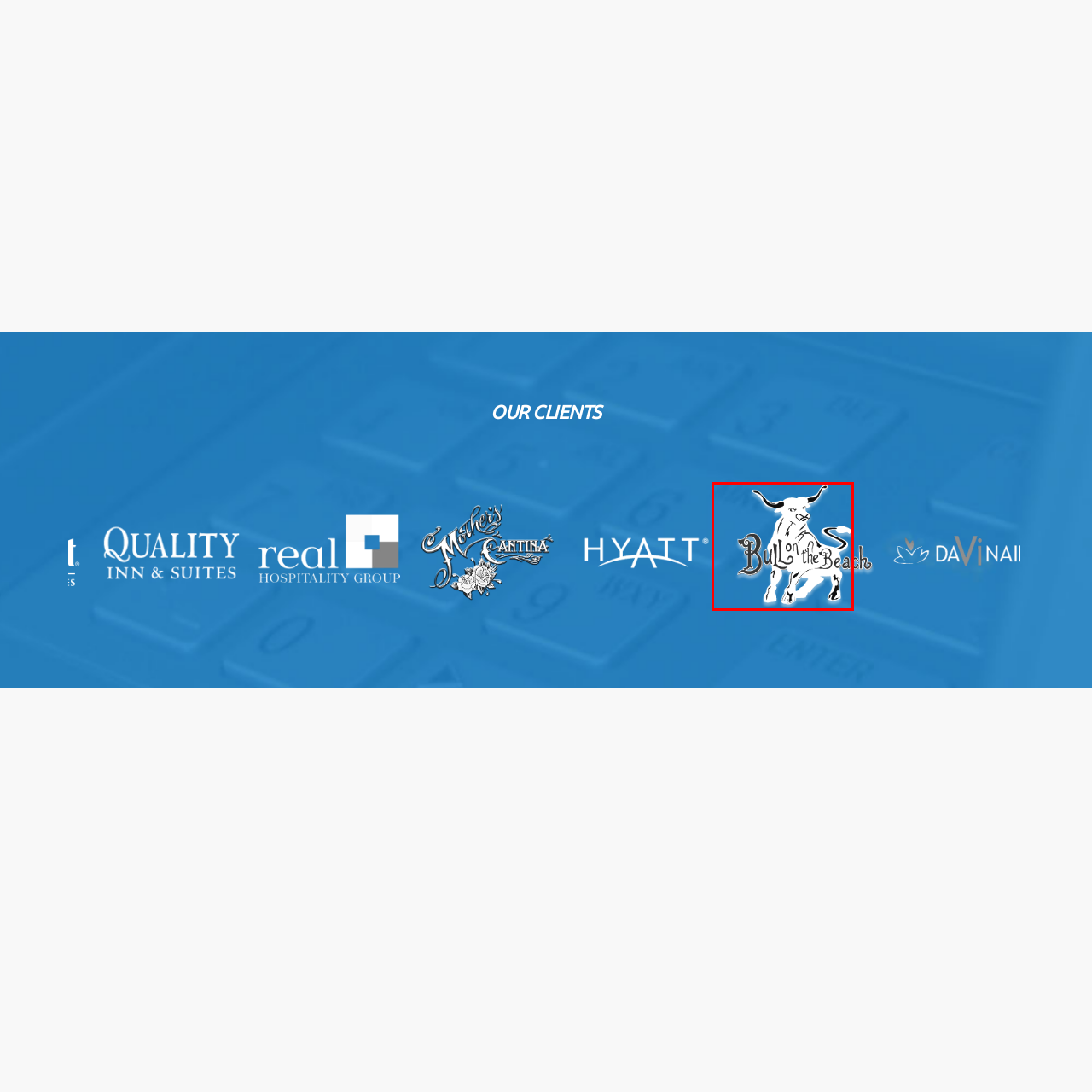What is the theme of the brand or establishment?
Direct your attention to the image marked by the red bounding box and provide a detailed answer based on the visual details available.

The logo likely represents a brand or establishment themed around coastal or beach activities, suggesting an energetic and lively vibe, which implies that the theme of the brand or establishment is related to coastal or beach activities.